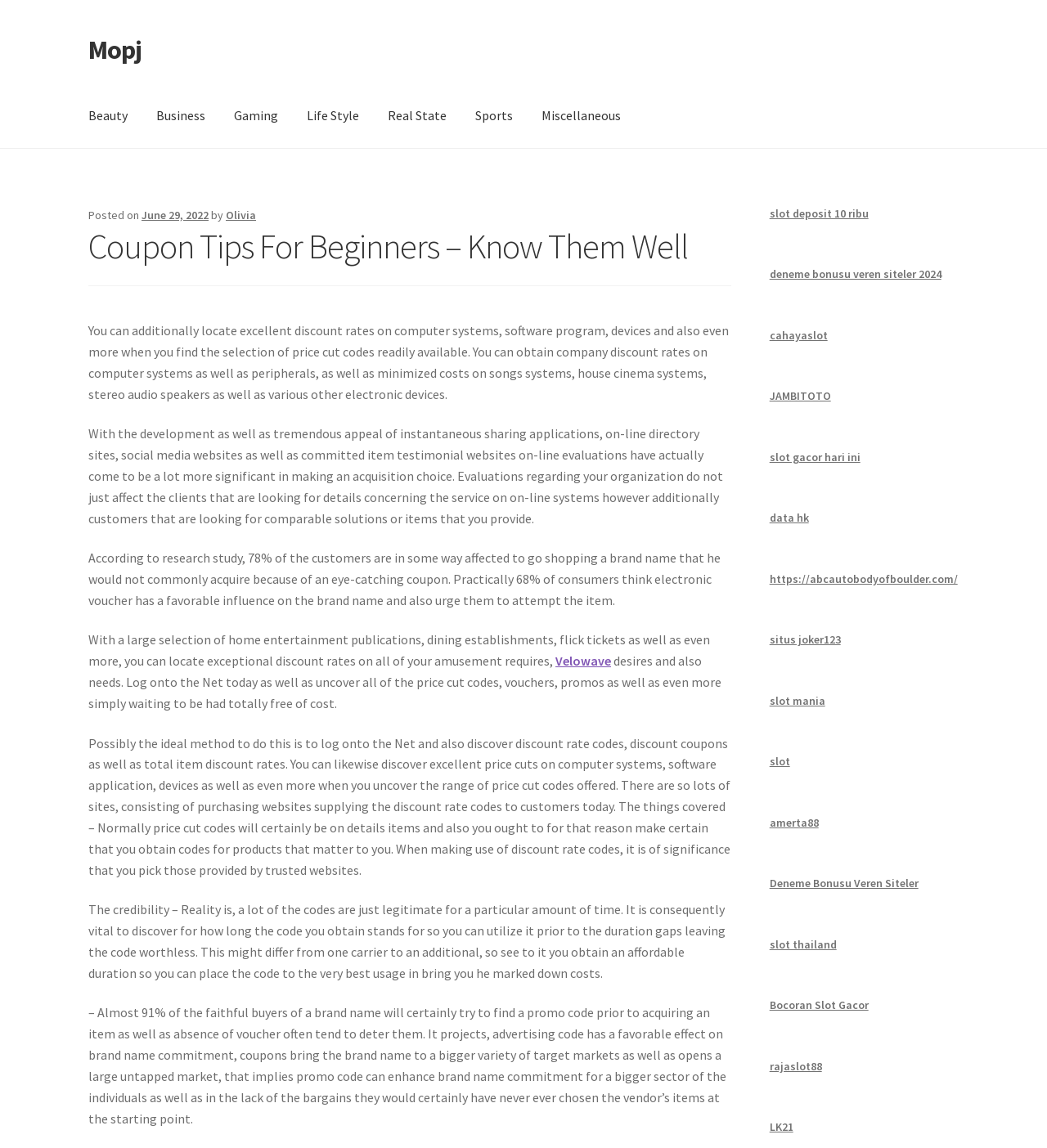Highlight the bounding box coordinates of the element that should be clicked to carry out the following instruction: "Click on the 'slot deposit 10 ribu' link". The coordinates must be given as four float numbers ranging from 0 to 1, i.e., [left, top, right, bottom].

[0.735, 0.179, 0.829, 0.192]